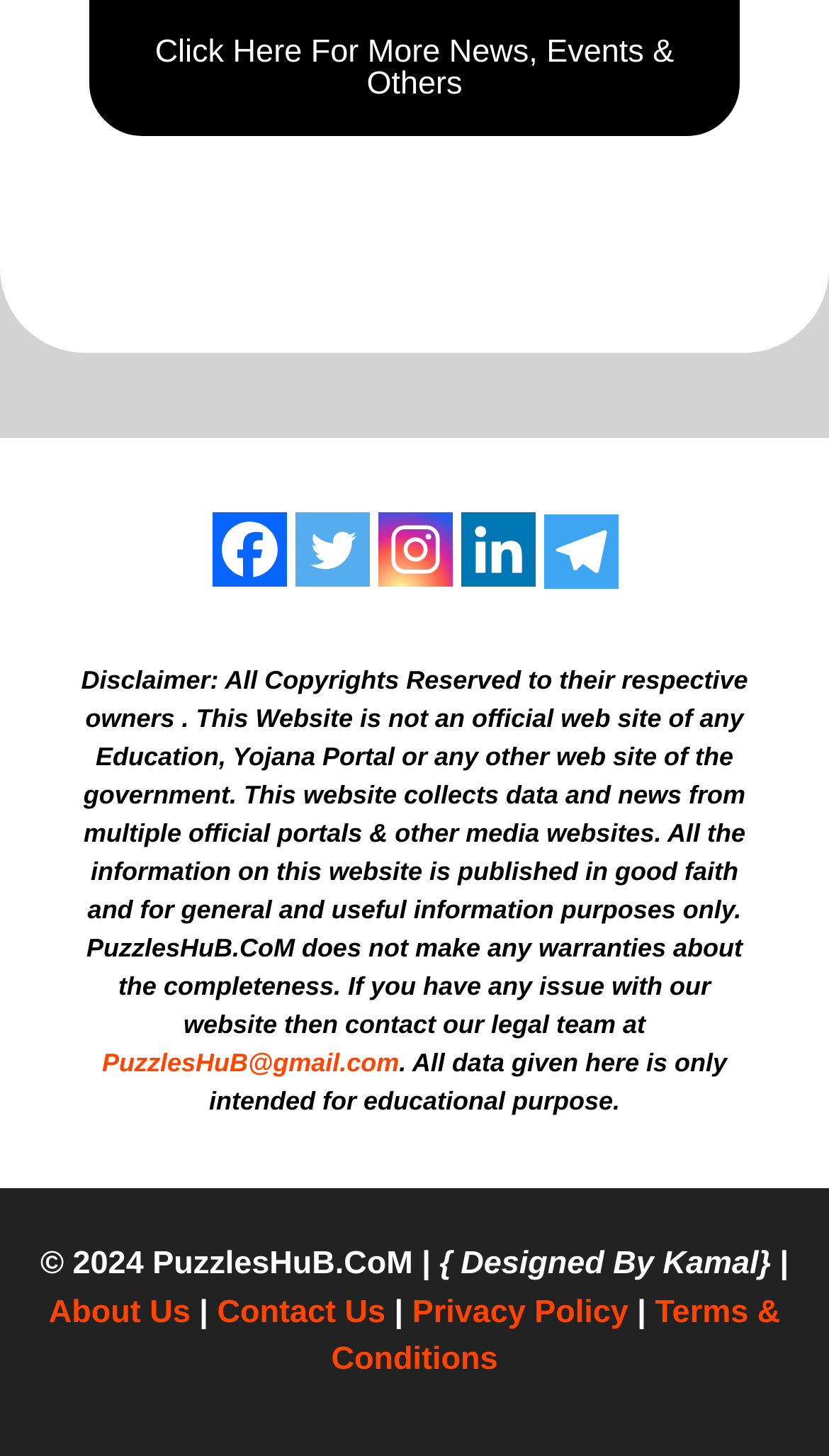Please determine the bounding box coordinates of the element's region to click for the following instruction: "View terms and conditions".

[0.4, 0.889, 0.941, 0.947]